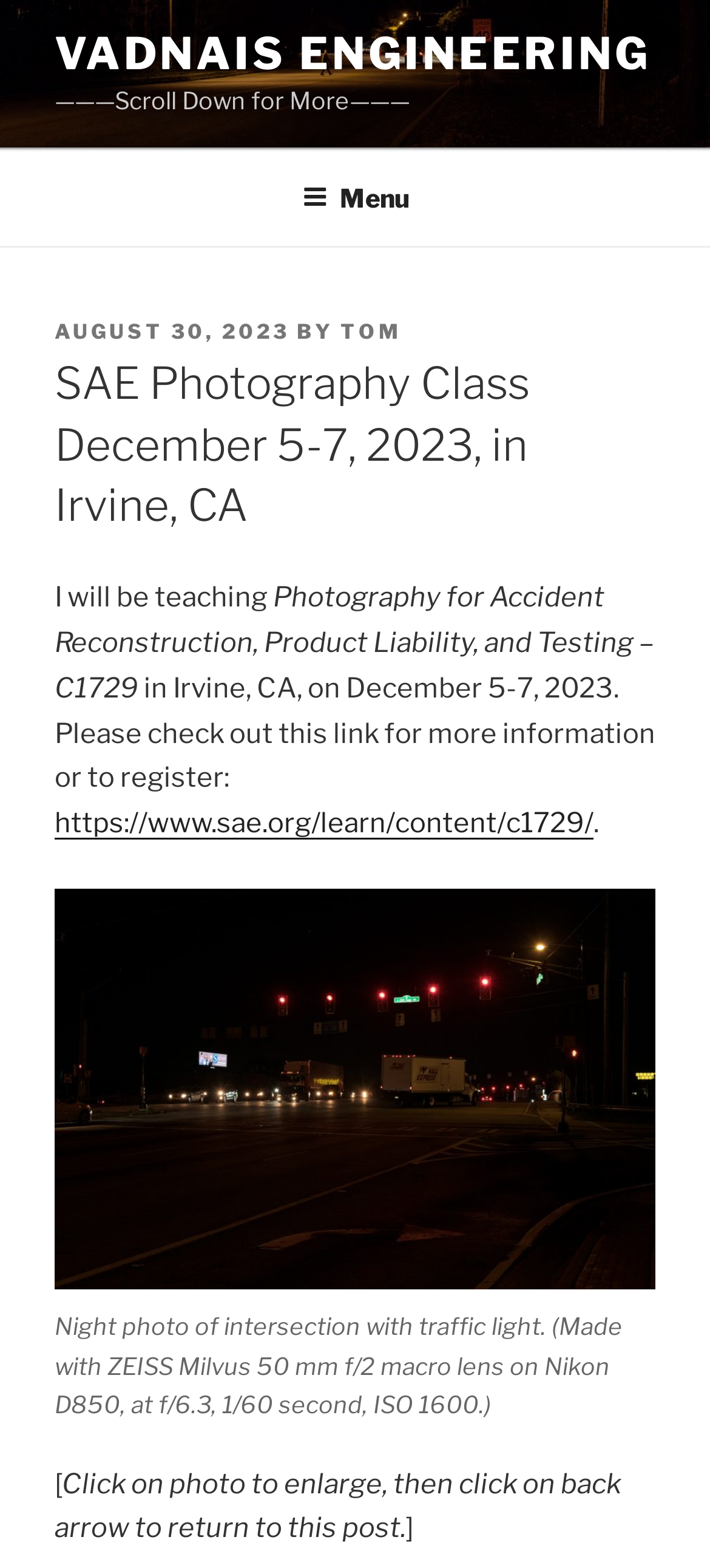Based on the image, provide a detailed and complete answer to the question: 
What is the duration of the photography class?

The duration of the photography class can be found in the text section of the webpage, where it says 'in Irvine, CA, on December 5-7, 2023'. This indicates that the class is being held for three days, from December 5 to December 7, 2023.